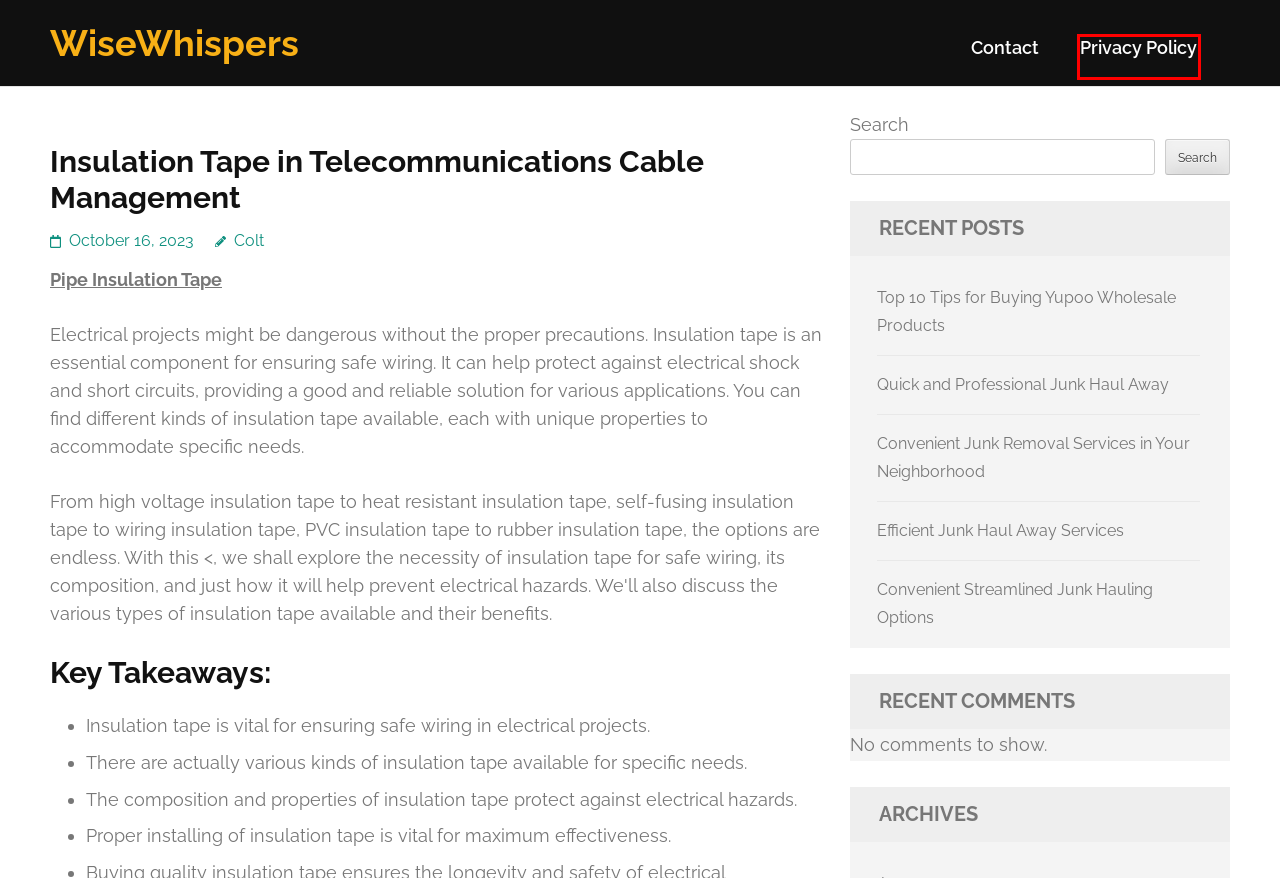You’re provided with a screenshot of a webpage that has a red bounding box around an element. Choose the best matching webpage description for the new page after clicking the element in the red box. The options are:
A. Armaflex TAP18230 Rubber Insulation Tape Self Adhering 30'
B. Quick and Professional Junk Haul Away – WiseWhispers
C. Colt – WiseWhispers
D. Efficient Junk Haul Away Services – WiseWhispers
E. Convenient Streamlined Junk Hauling Options – WiseWhispers
F. Top 10 Tips for Buying Yupoo Wholesale Products – WiseWhispers
G. Privacy Policy – WiseWhispers
H. Contact – WiseWhispers

G